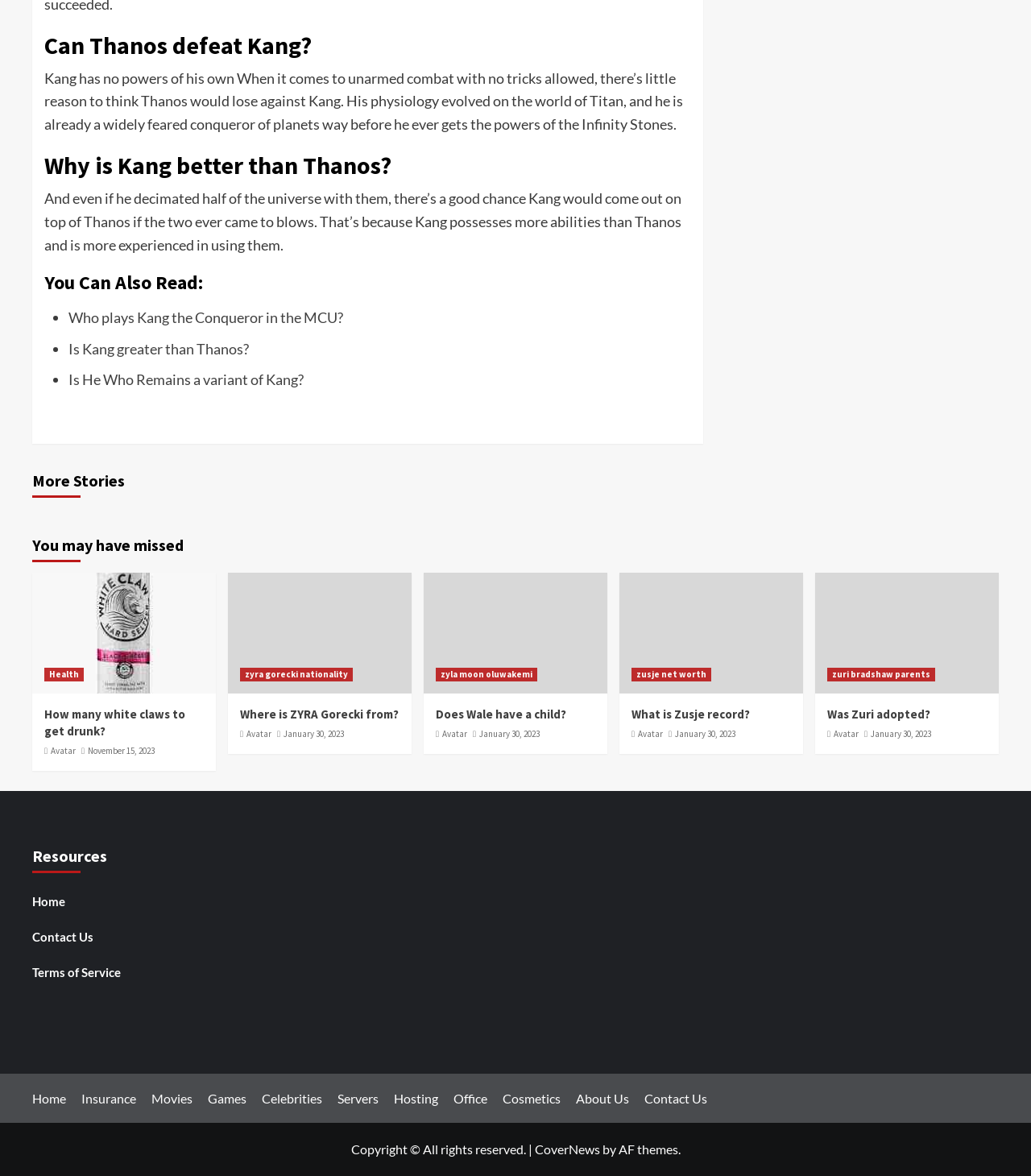Identify the bounding box of the UI element that matches this description: "﻿zuri bradshaw parents".

[0.802, 0.568, 0.907, 0.58]